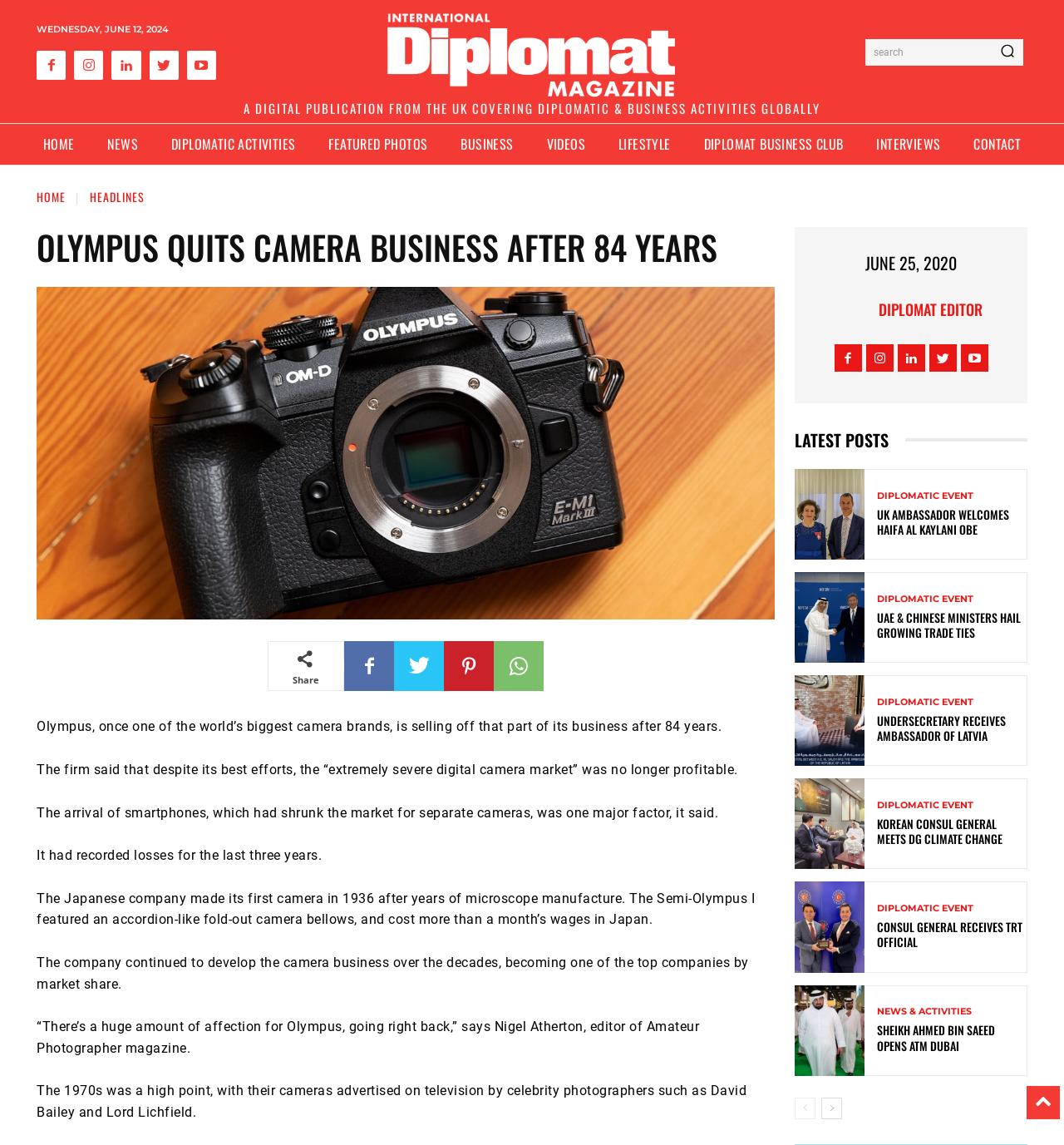Produce an extensive caption that describes everything on the webpage.

This webpage is an article from The International Diplomat, a digital publication covering diplomatic and business activities globally. At the top, there is a logo and a search bar. Below the logo, there are several links to different sections of the website, including Home, News, Diplomatic Activities, Featured Photos, Business, Videos, Lifestyle, and Diplomat Business Club.

The main article is titled "Olympus quits camera business after 84 years" and is accompanied by several social media sharing links. The article discusses how Olympus, once one of the world's biggest camera brands, is selling off its camera business after 84 years due to the extremely severe digital camera market. The article provides a brief history of Olympus, from its first camera in 1936 to its peak in the 1970s.

On the right side of the article, there is a section titled "LATEST POSTS" with several links to recent news articles, including "UK Ambassador welcomes Haifa Al Kaylani OBE", "UAE & Chinese Ministers hail growing trade ties", and "Undersecretary receives Ambassador of Latvia". Each article has a heading and a brief description.

At the bottom of the page, there are links to previous and next pages, allowing users to navigate through the articles.